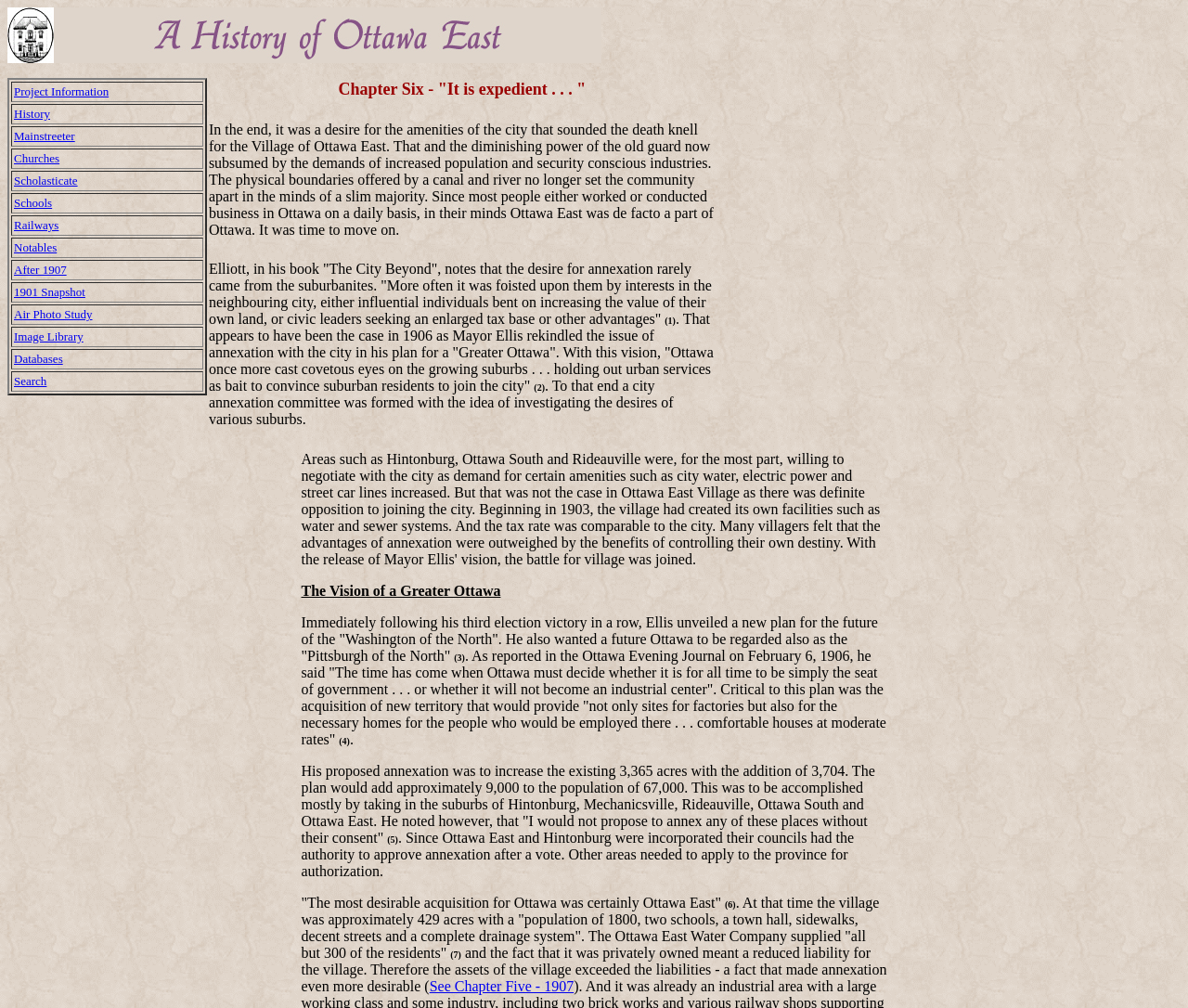Can you specify the bounding box coordinates for the region that should be clicked to fulfill this instruction: "Read about History".

[0.012, 0.106, 0.042, 0.12]